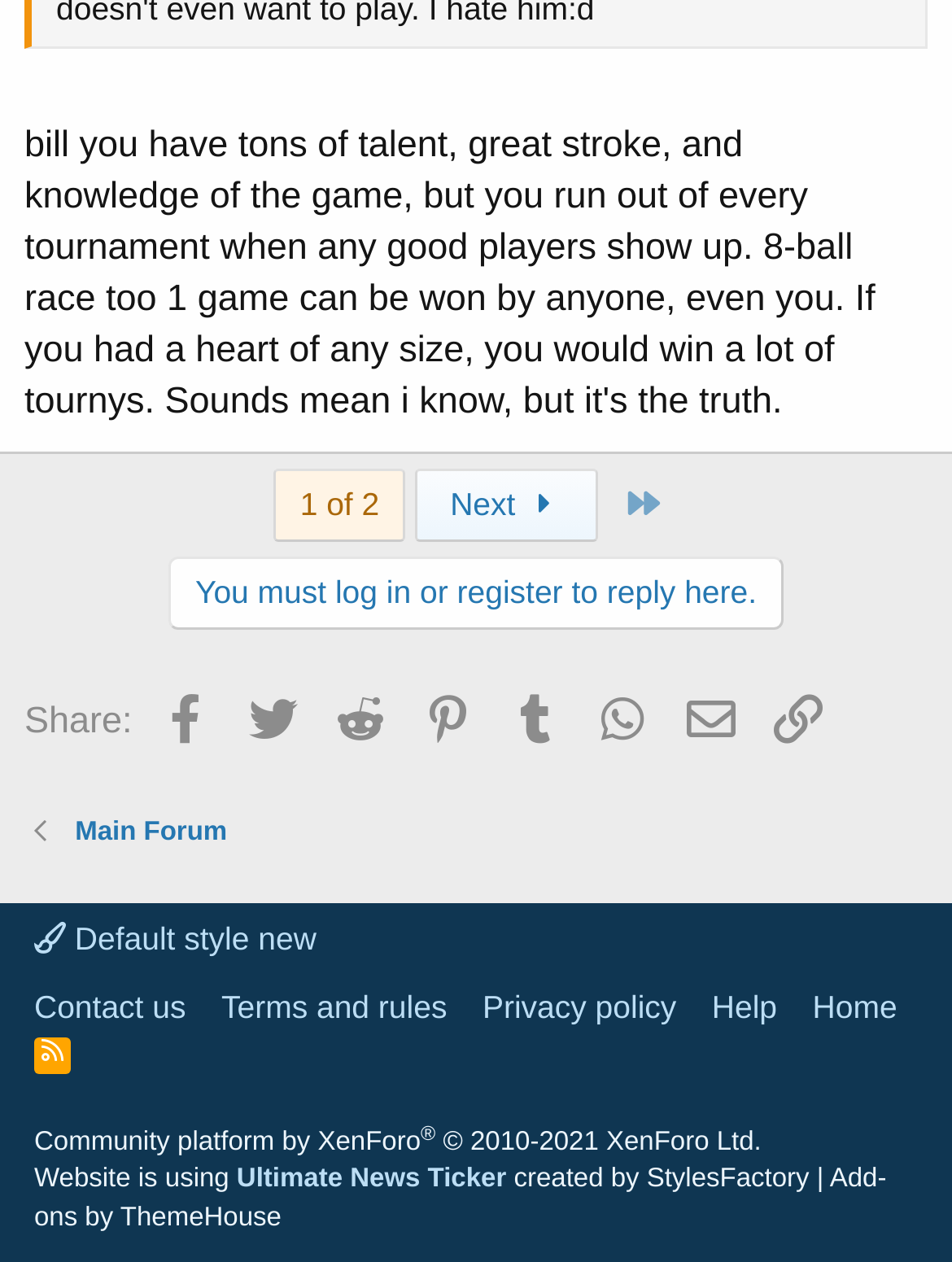Answer in one word or a short phrase: 
What is the first option to share content?

Facebook